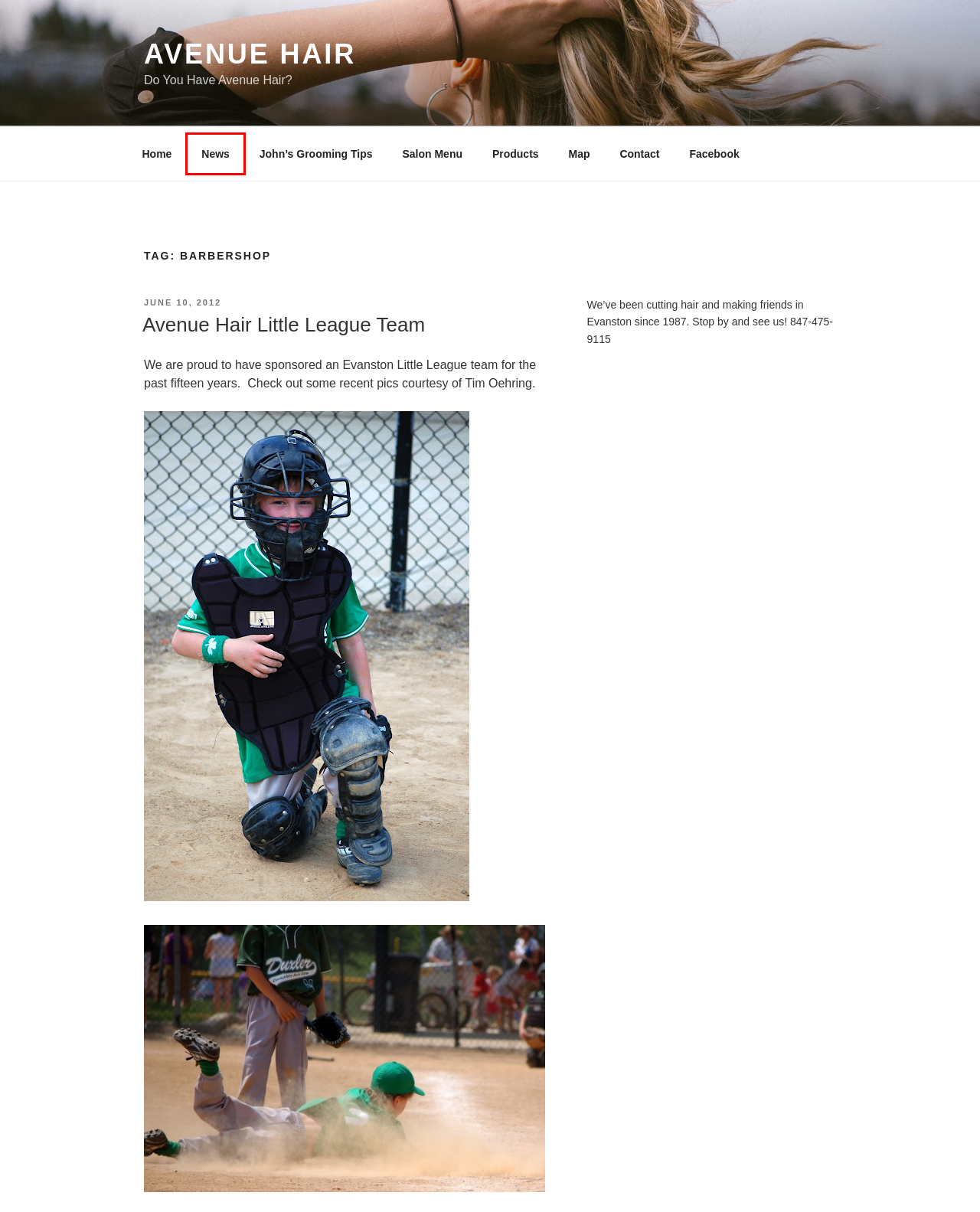You are presented with a screenshot of a webpage that includes a red bounding box around an element. Determine which webpage description best matches the page that results from clicking the element within the red bounding box. Here are the candidates:
A. Avenue Hair Little League Team - Avenue Hair
B. Contact - Avenue Hair
C. John's Grooming Tips - Avenue Hair
D. Haircut in Evanston
E. Products - Avenue Hair
F. Salon Menu - Avenue Hair
G. News - Avenue Hair
H. Home - Avenue Hair

G